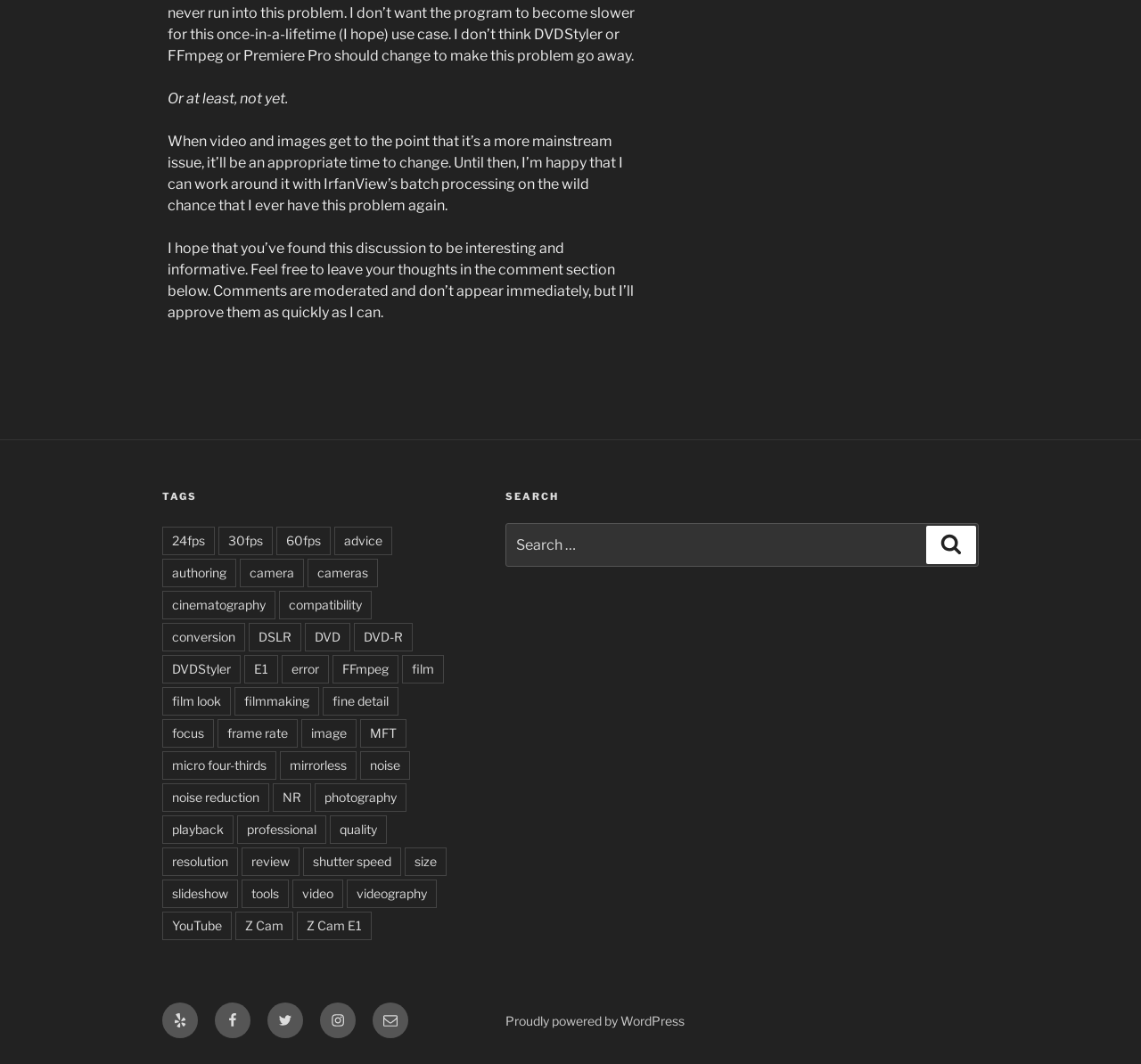Using a single word or phrase, answer the following question: 
How many tags are listed in the TAGS section?

43